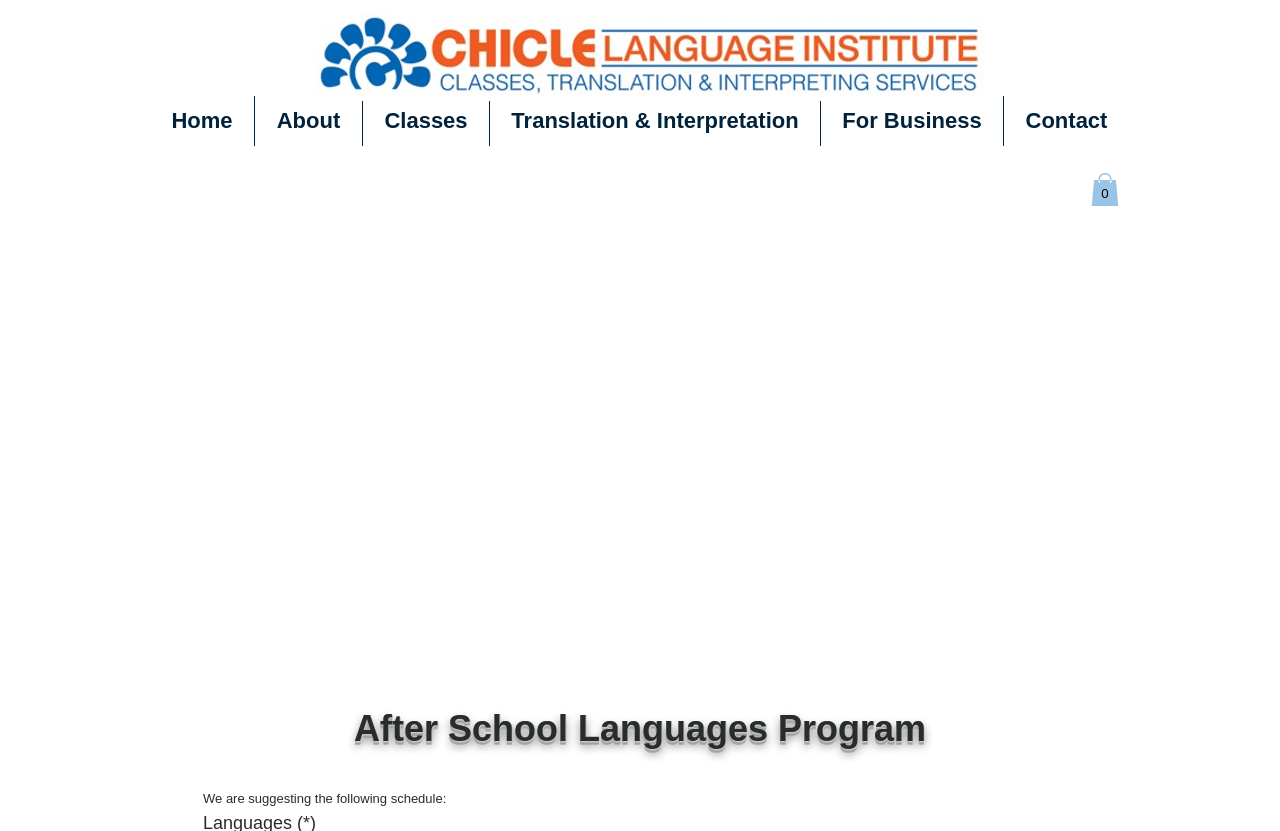What is the name of the language institute?
Analyze the image and provide a thorough answer to the question.

The logo of the language institute is present on the webpage, and it is described as 'CHICLE Language Institute Logo'.